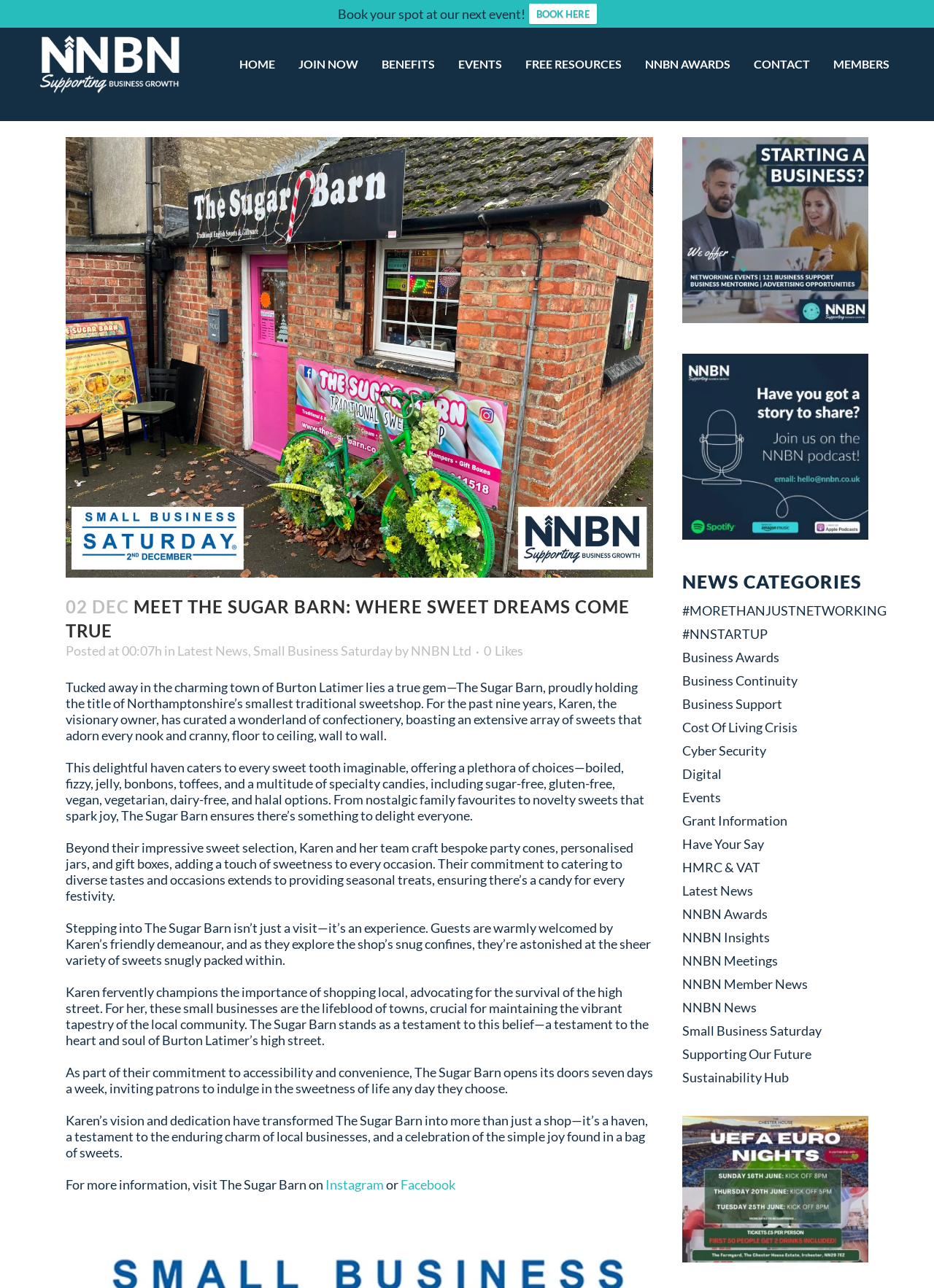What type of candies does The Sugar Barn offer?
Answer the question with detailed information derived from the image.

I found the answer by reading the text on the webpage, which describes The Sugar Barn as offering a plethora of choices, including boiled, fizzy, jelly, bonbons, toffees, and specialty candies such as sugar-free, gluten-free, vegan, vegetarian, dairy-free, and halal options.